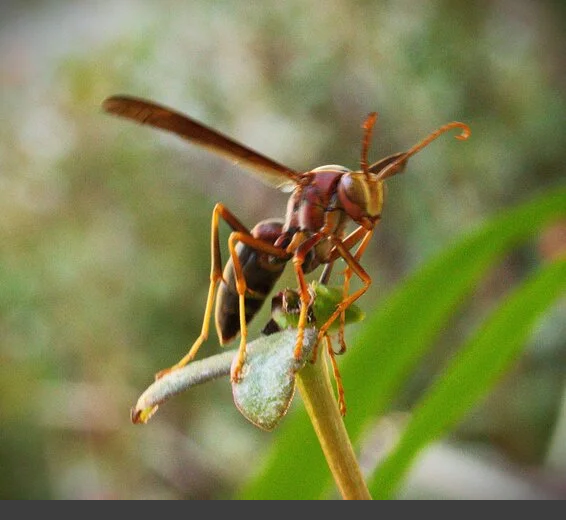Explain the image thoroughly, highlighting all key elements.

The image captures a striking close-up of a yellow wasp perched on a green leaf. The wasp, with its distinct yellow and brown coloration, showcases prominent features such as its elongated body and delicate wings, which are poised as if ready for flight. The background is softly blurred, enhancing the focus on the insect and highlighting the intricate detail of its exoskeleton. Sunlight illuminates the scene, adding a warm tone to its surroundings and illuminating the textures of the leaf. This captivating moment evokes a sense of the vibrant life and delicate beauty found in nature, inviting viewers to appreciate the complex details often overlooked in our everyday environments.